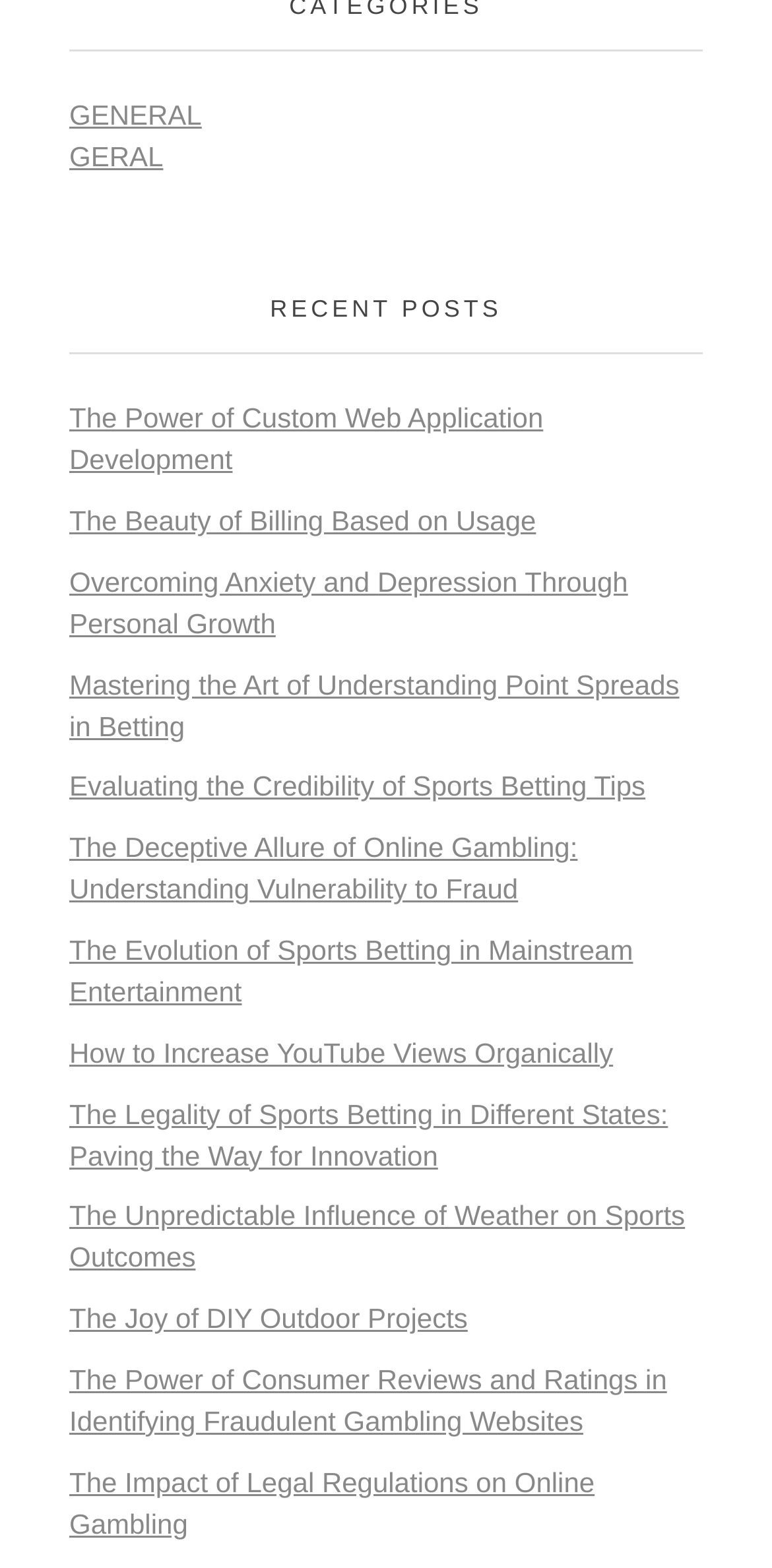Please specify the bounding box coordinates of the element that should be clicked to execute the given instruction: 'Read the interview with Damian Lazarus'. Ensure the coordinates are four float numbers between 0 and 1, expressed as [left, top, right, bottom].

None